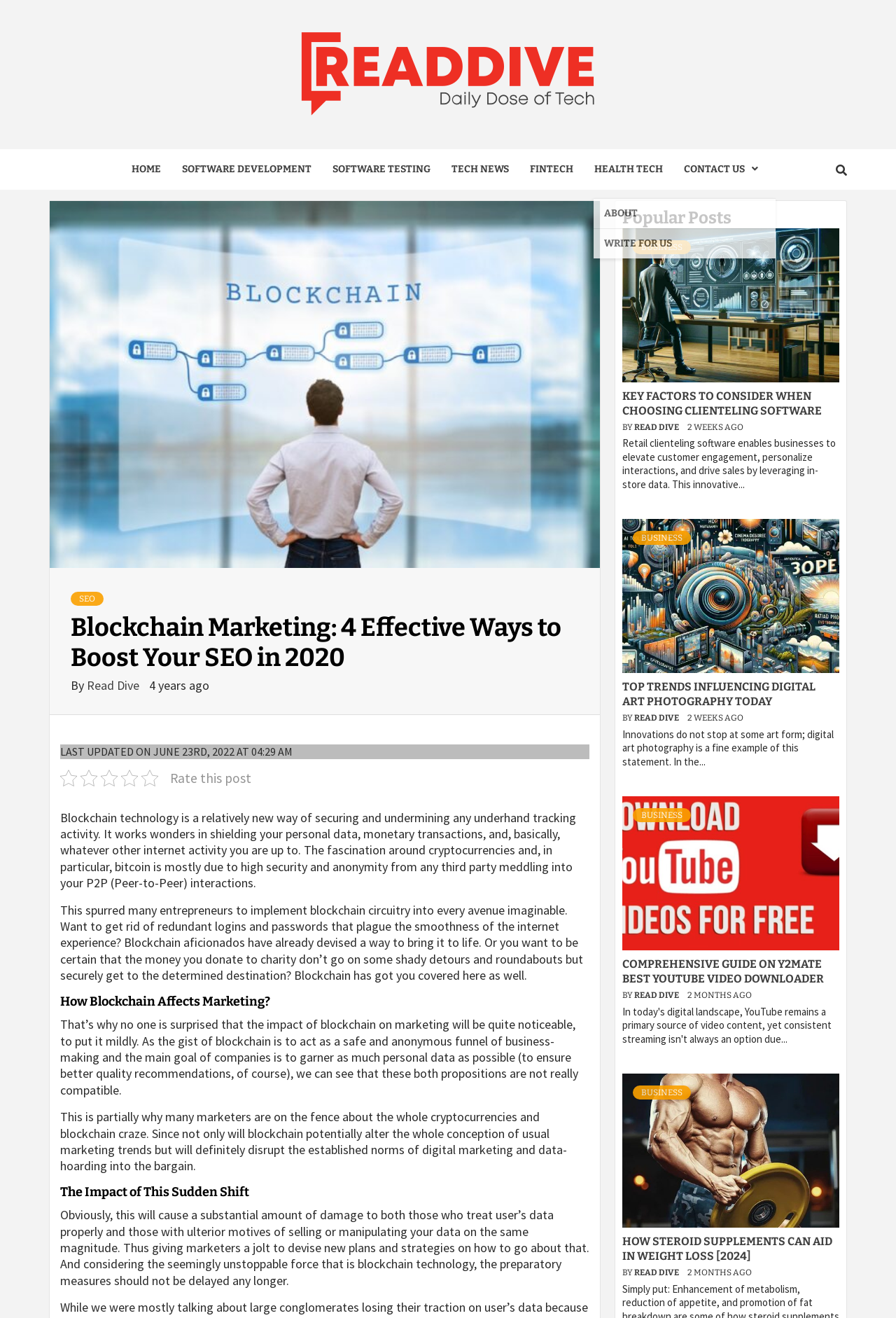How often are articles published on this website?
Using the picture, provide a one-word or short phrase answer.

At least every 2 weeks